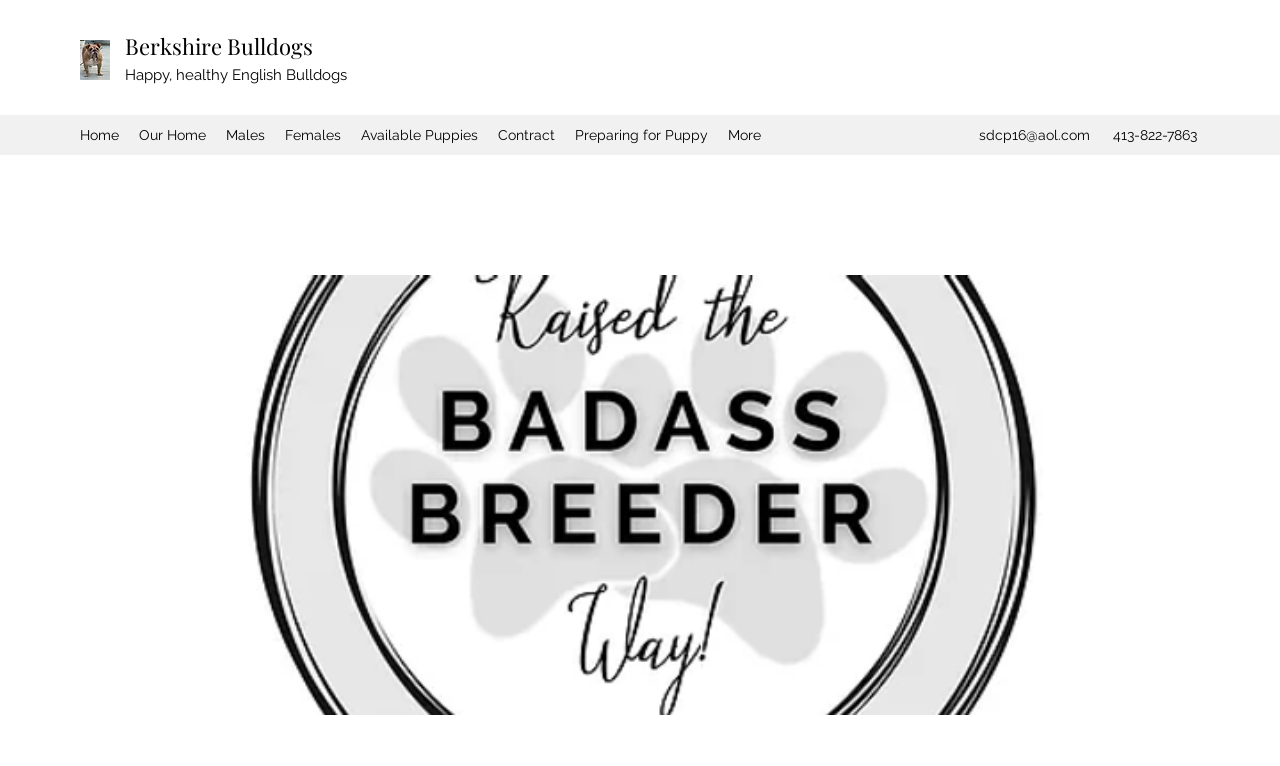What is the description of the bulldogs?
Answer the question with a single word or phrase derived from the image.

Happy, healthy English Bulldogs